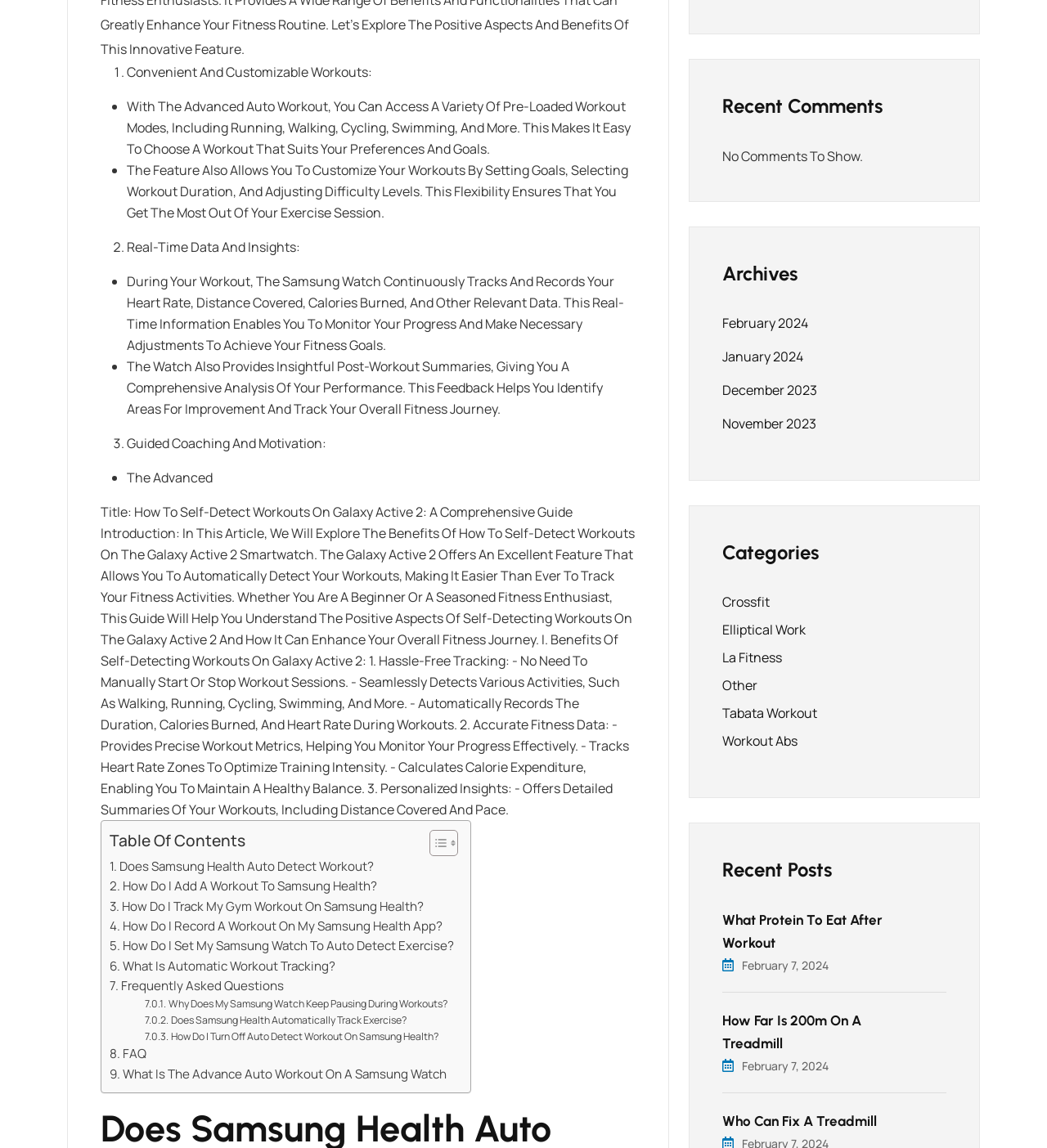Pinpoint the bounding box coordinates of the area that must be clicked to complete this instruction: "Toggle Table of Content".

[0.398, 0.722, 0.434, 0.746]